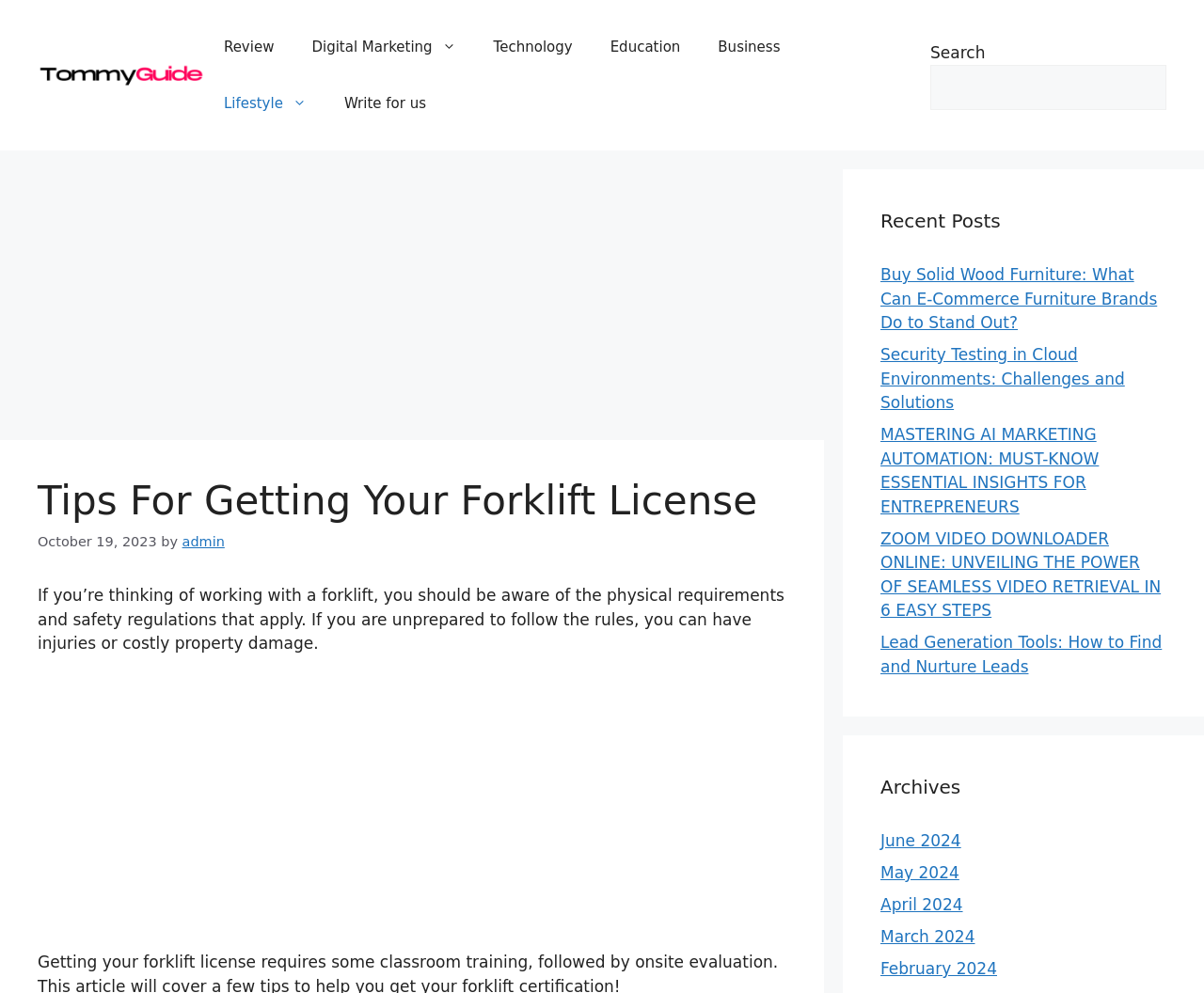Show the bounding box coordinates for the HTML element described as: "May 2024".

[0.731, 0.869, 0.797, 0.888]